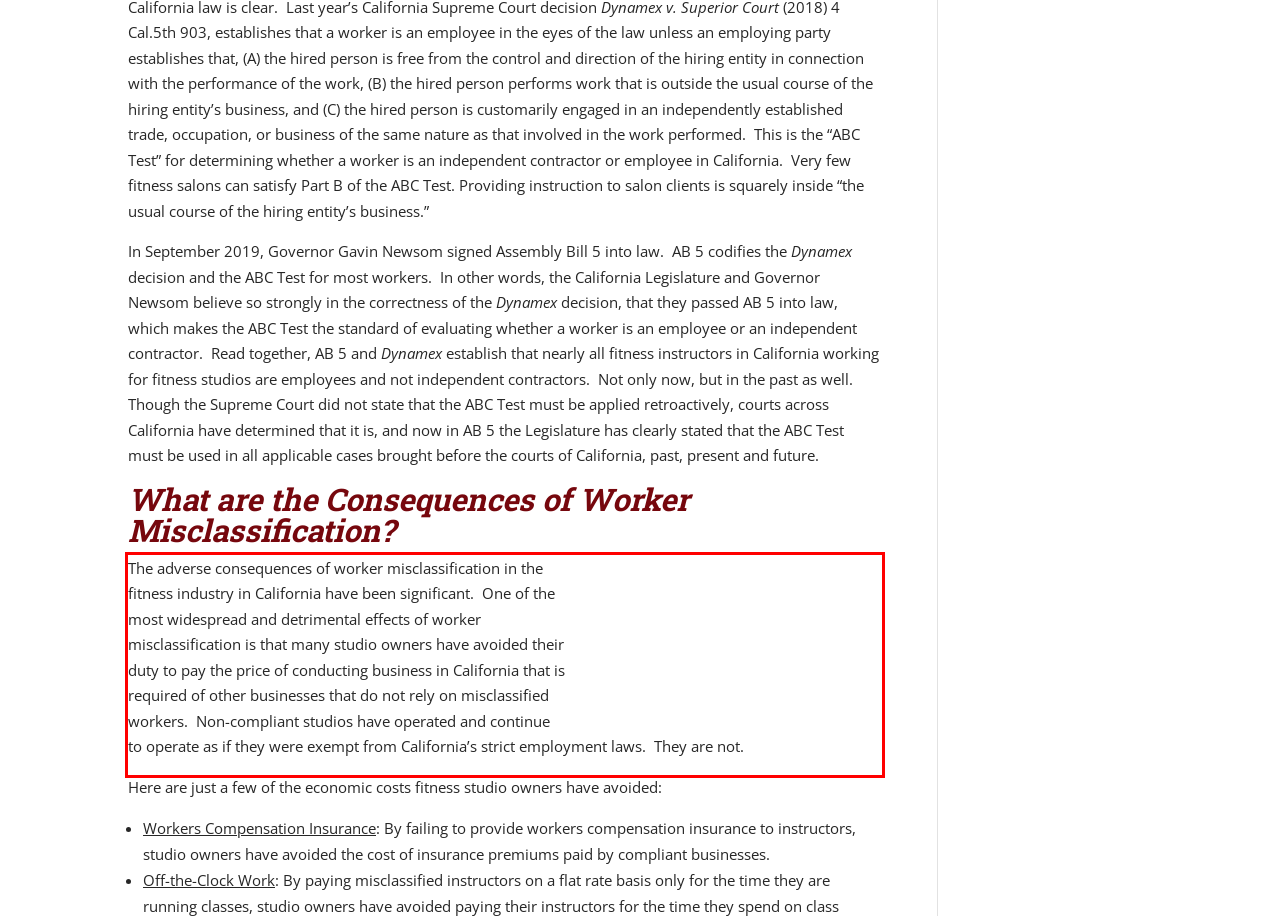You are presented with a screenshot containing a red rectangle. Extract the text found inside this red bounding box.

The adverse consequences of worker misclassification in the fitness industry in California have been significant. One of the most widespread and detrimental effects of worker misclassification is that many studio owners have avoided their duty to pay the price of conducting business in California that is required of other businesses that do not rely on misclassified workers. Non-compliant studios have operated and continue to operate as if they were exempt from California’s strict employment laws. They are not.